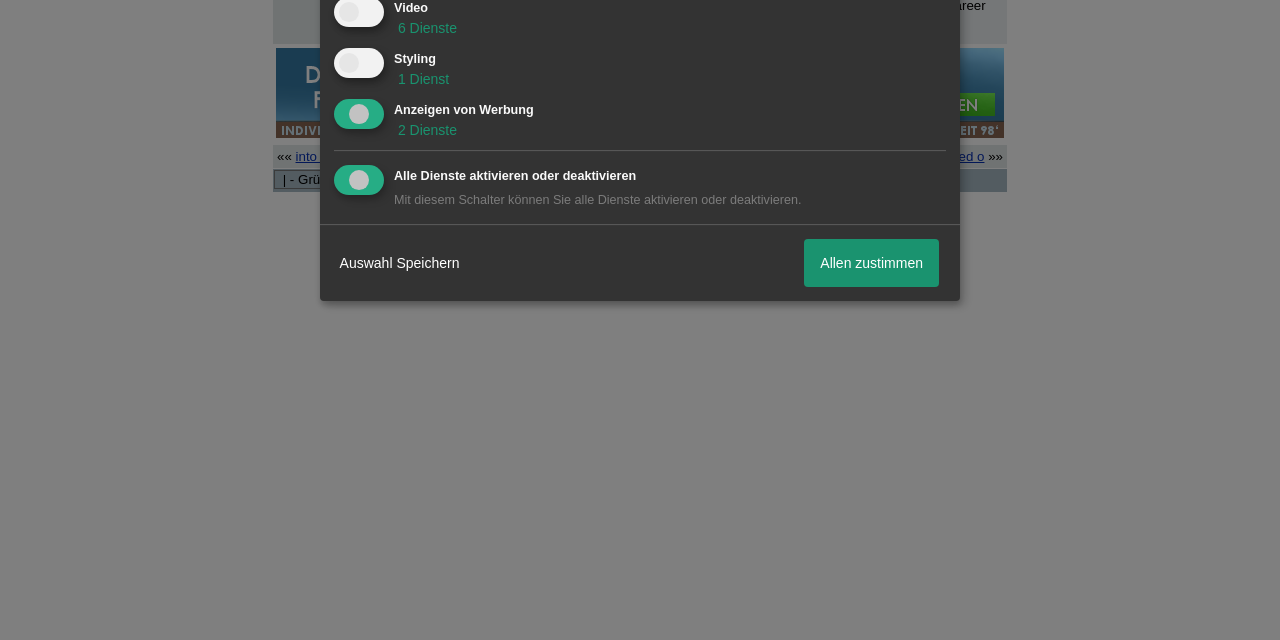Using the provided element description: "Datenschutz", identify the bounding box coordinates. The coordinates should be four floats between 0 and 1 in the order [left, top, right, bottom].

[0.471, 0.374, 0.529, 0.397]